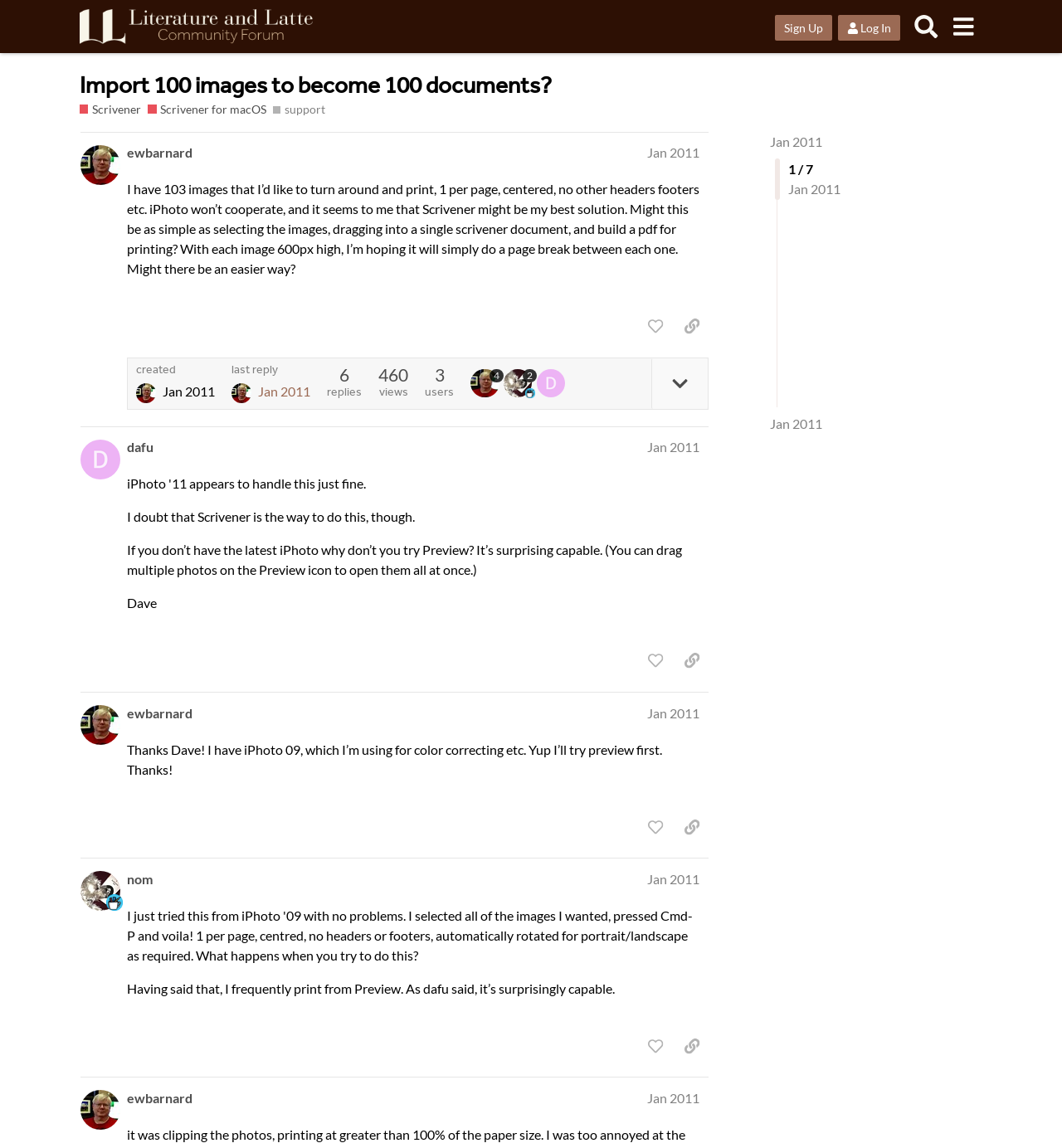Please identify the bounding box coordinates for the region that you need to click to follow this instruction: "Log In".

[0.789, 0.013, 0.848, 0.035]